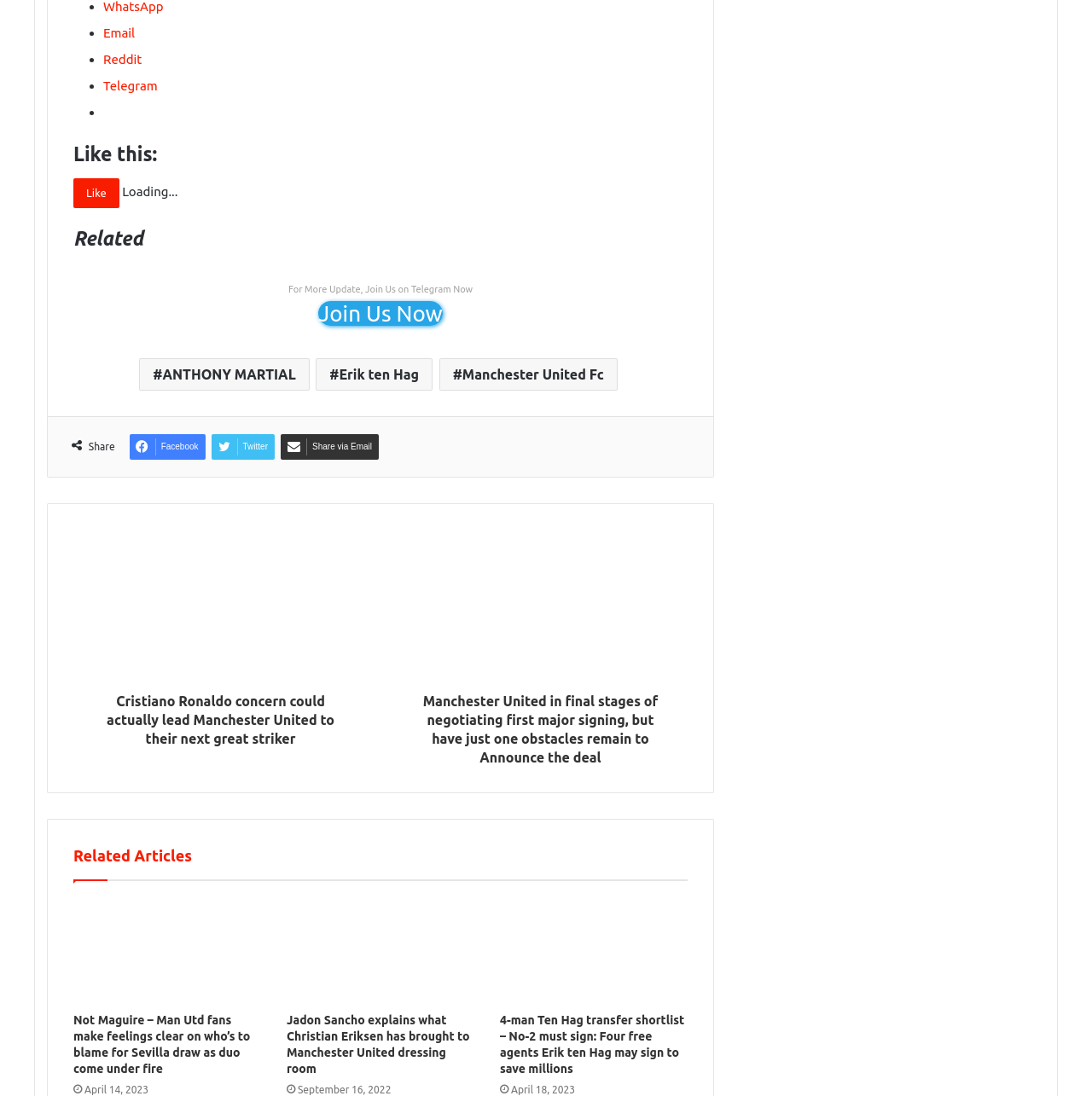Please determine the bounding box coordinates of the element's region to click in order to carry out the following instruction: "Subscribe to the newsletter". The coordinates should be four float numbers between 0 and 1, i.e., [left, top, right, bottom].

None